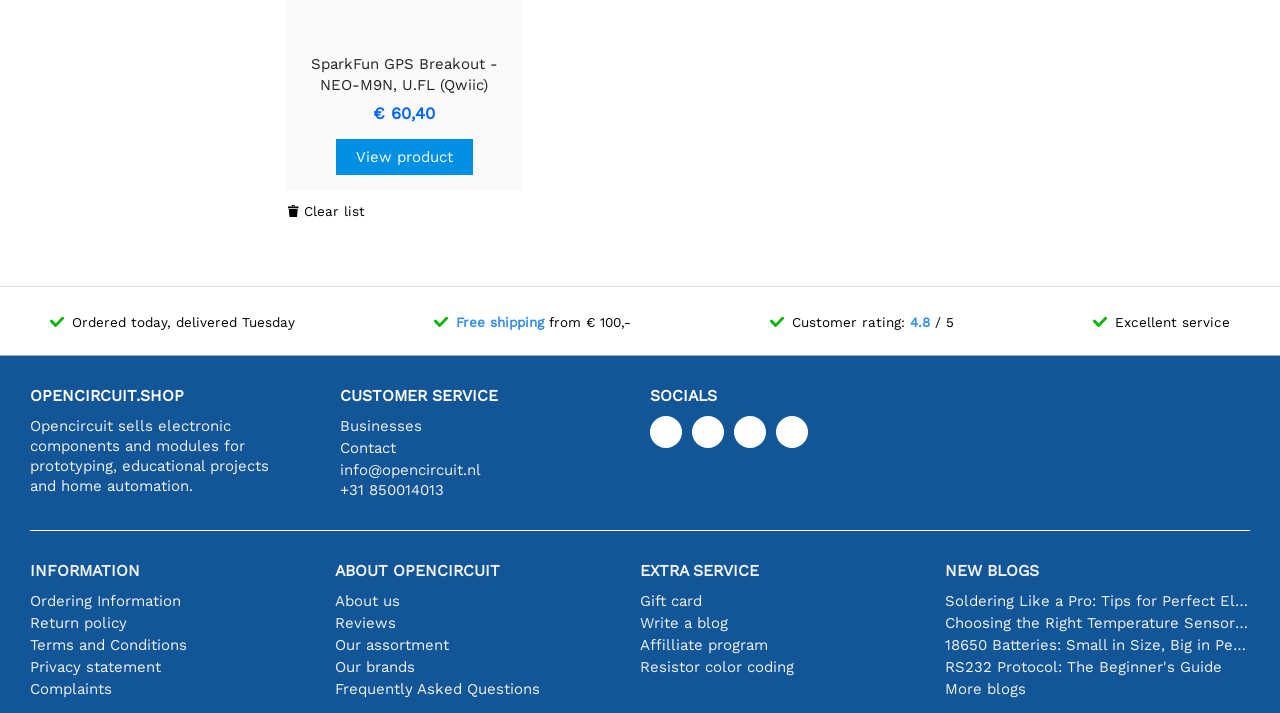Provide a brief response using a word or short phrase to this question:
What is the customer rating of the shop?

4.8 / 5